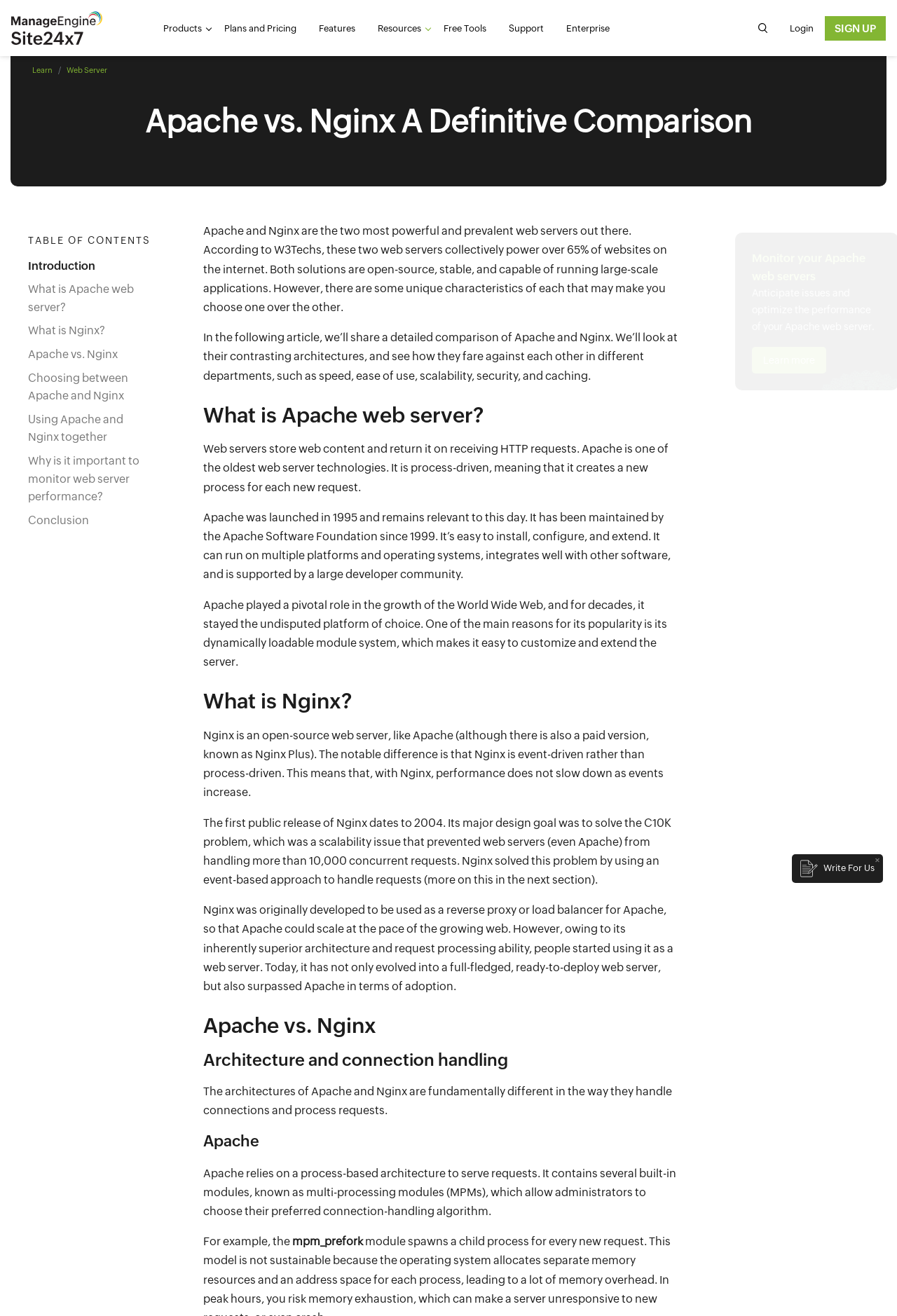What is the main difference between Apache and Nginx?
Look at the image and respond with a one-word or short phrase answer.

Process-driven vs event-driven